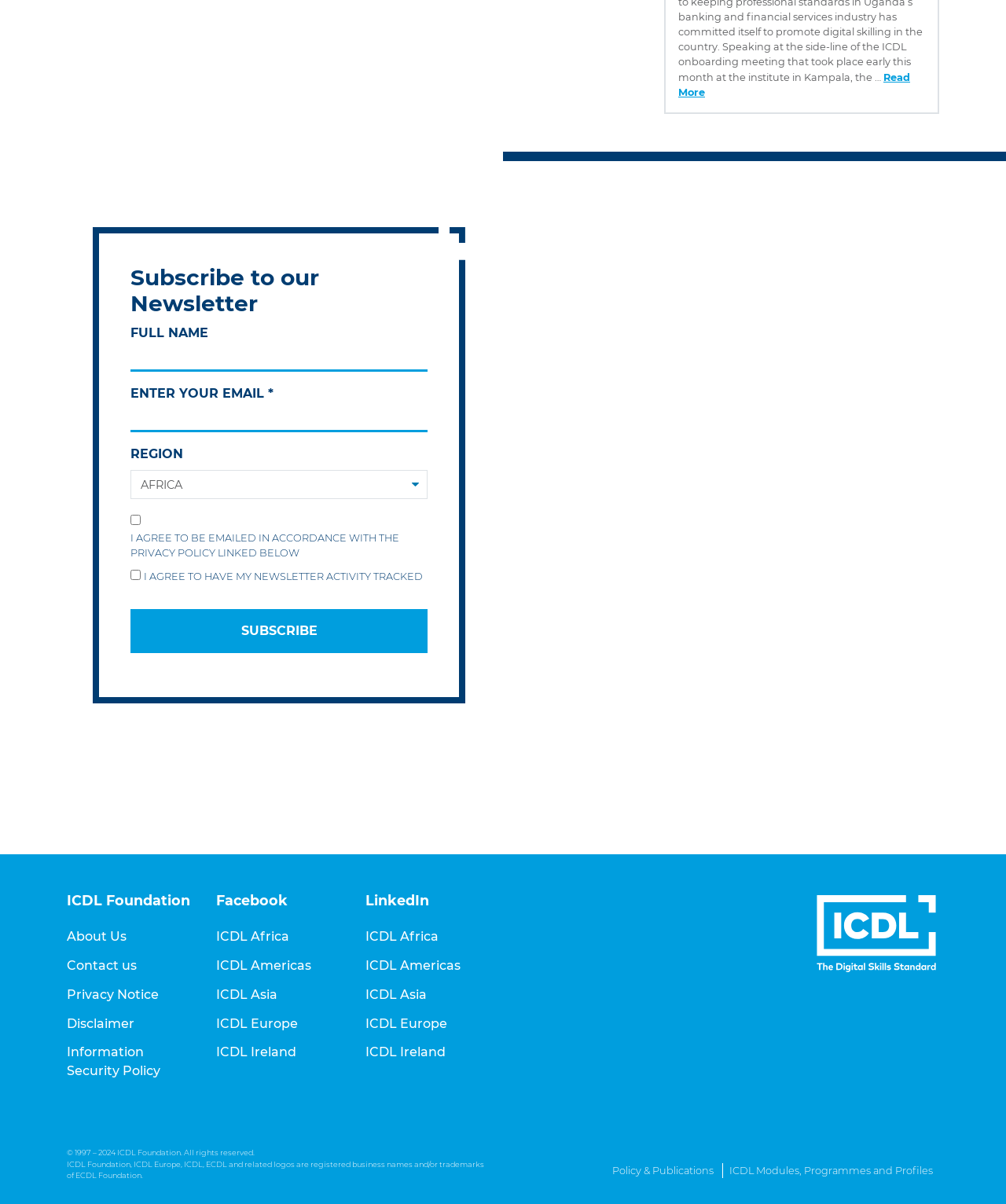Locate the bounding box coordinates of the element that should be clicked to fulfill the instruction: "Enter your full name".

[0.13, 0.29, 0.425, 0.309]